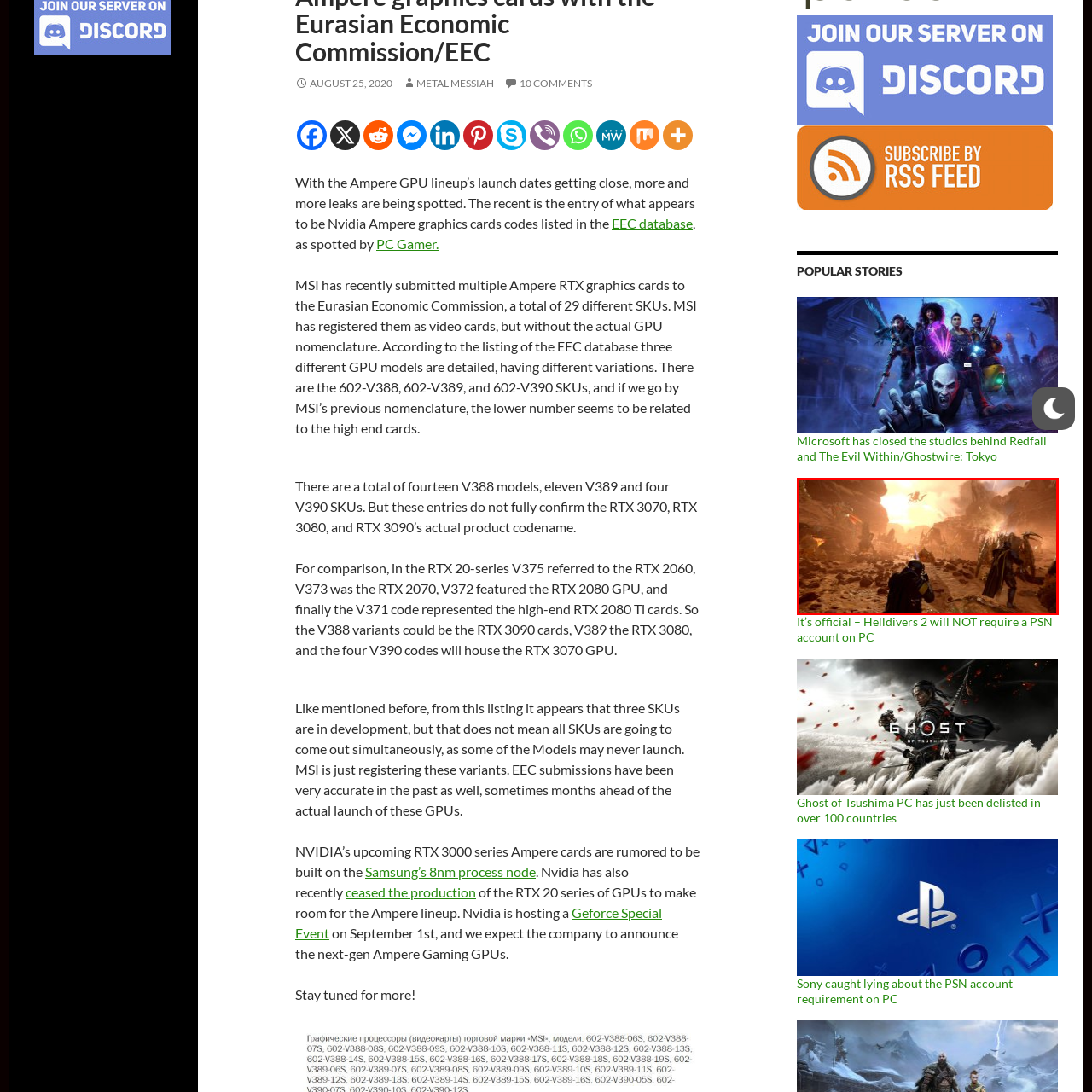Offer a detailed explanation of the scene within the red bounding box.

In this captivating image from *Helldivers 2*, players are immersed in a stunning and chaotic alien landscape filled with dramatic lighting and intense action. The scene showcases a group of armored soldiers advancing through a rugged terrain, with otherworldly creatures lurking in the background, hinting at an epic battle. The warm hues of the sun setting over the horizon contrast sharply with the dark silhouettes of the soldiers and monsters, enhancing the sense of urgency and adventure. This moment encapsulates the thrilling atmosphere of cooperative gameplay and the exciting challenges that await players in a universe fraught with danger.